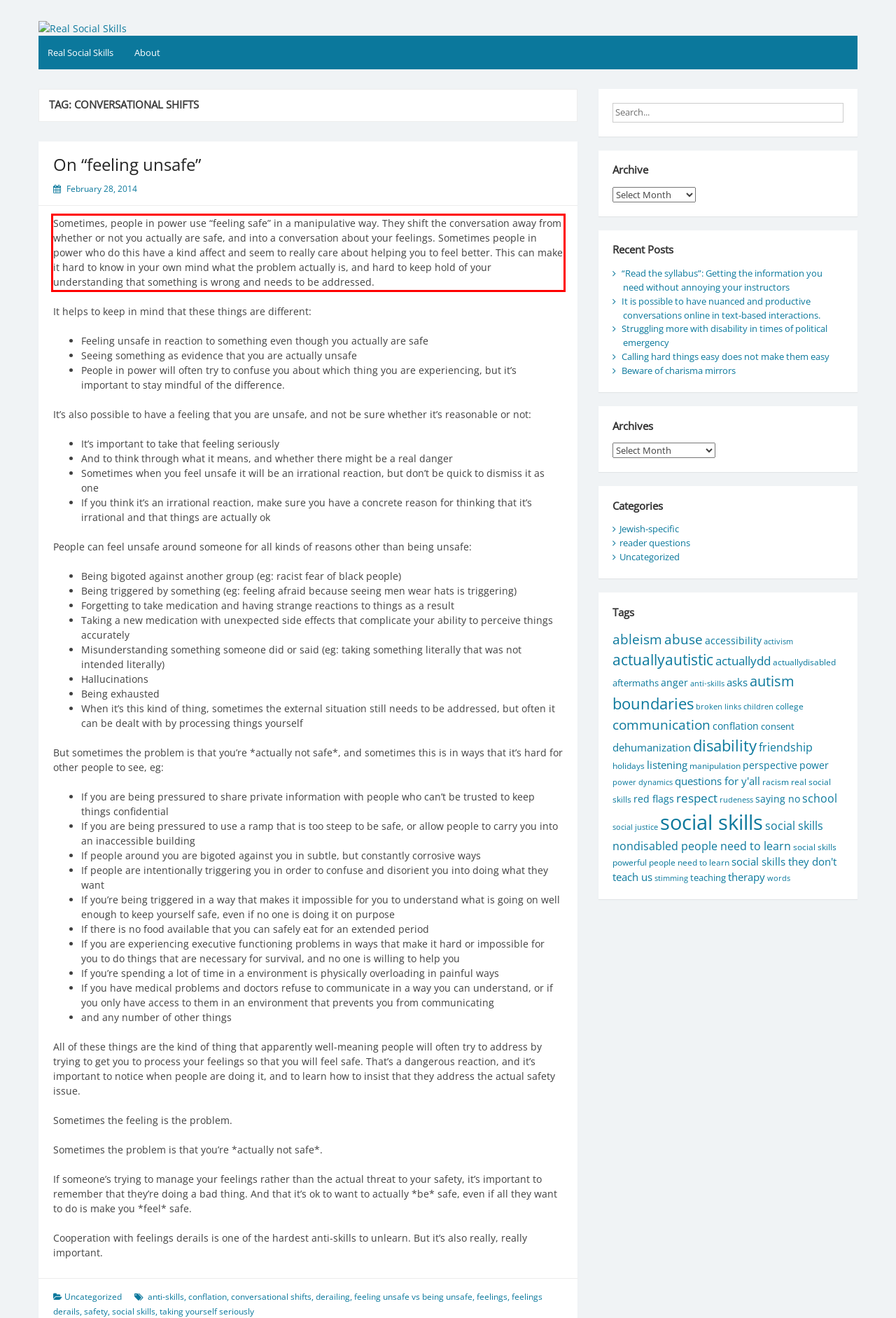Given the screenshot of a webpage, identify the red rectangle bounding box and recognize the text content inside it, generating the extracted text.

Sometimes, people in power use “feeling safe” in a manipulative way. They shift the conversation away from whether or not you actually are safe, and into a conversation about your feelings. Sometimes people in power who do this have a kind affect and seem to really care about helping you to feel better. This can make it hard to know in your own mind what the problem actually is, and hard to keep hold of your understanding that something is wrong and needs to be addressed.